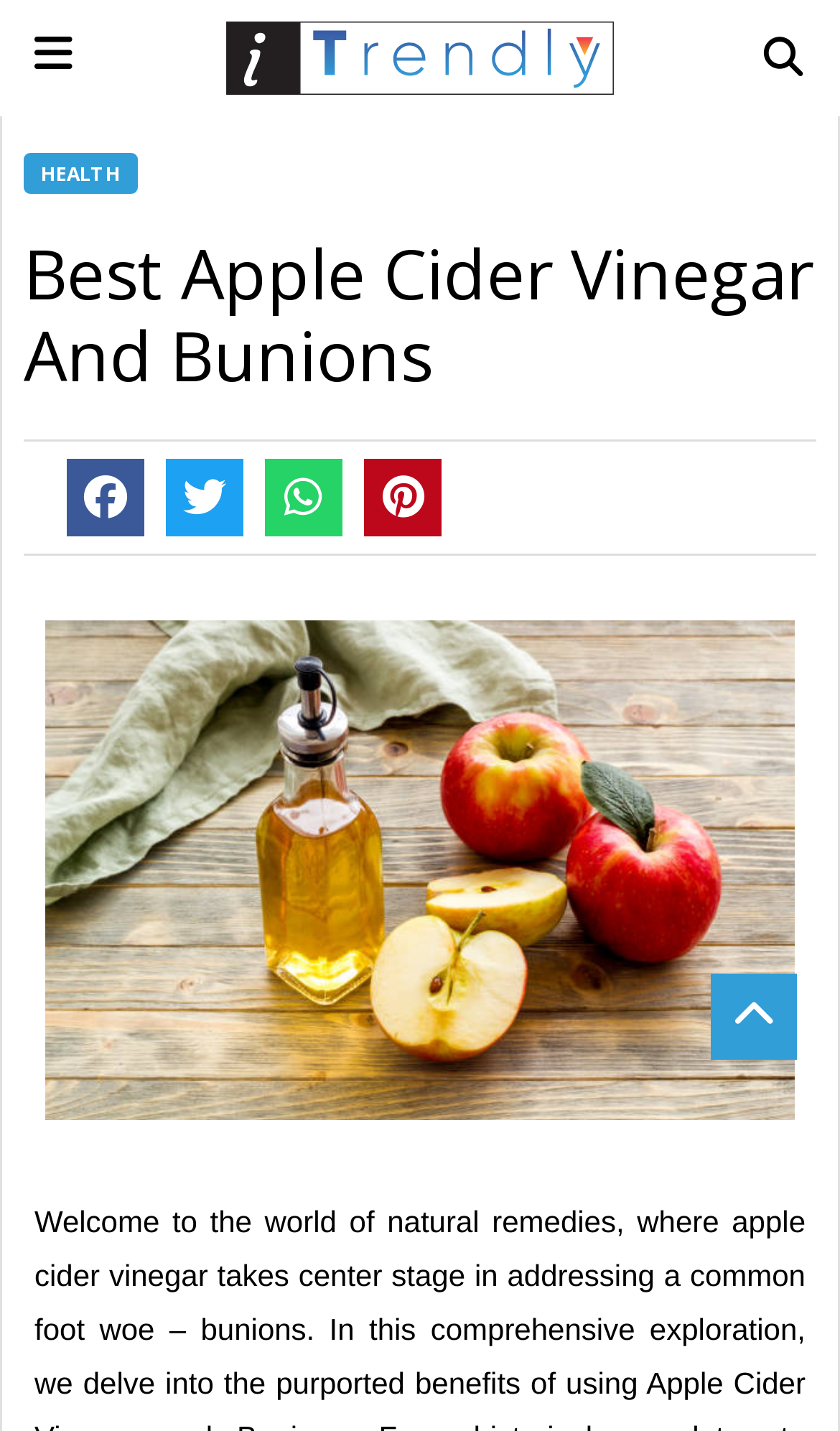Extract the main title from the webpage and generate its text.

Best Apple Cider Vinegar And Bunions